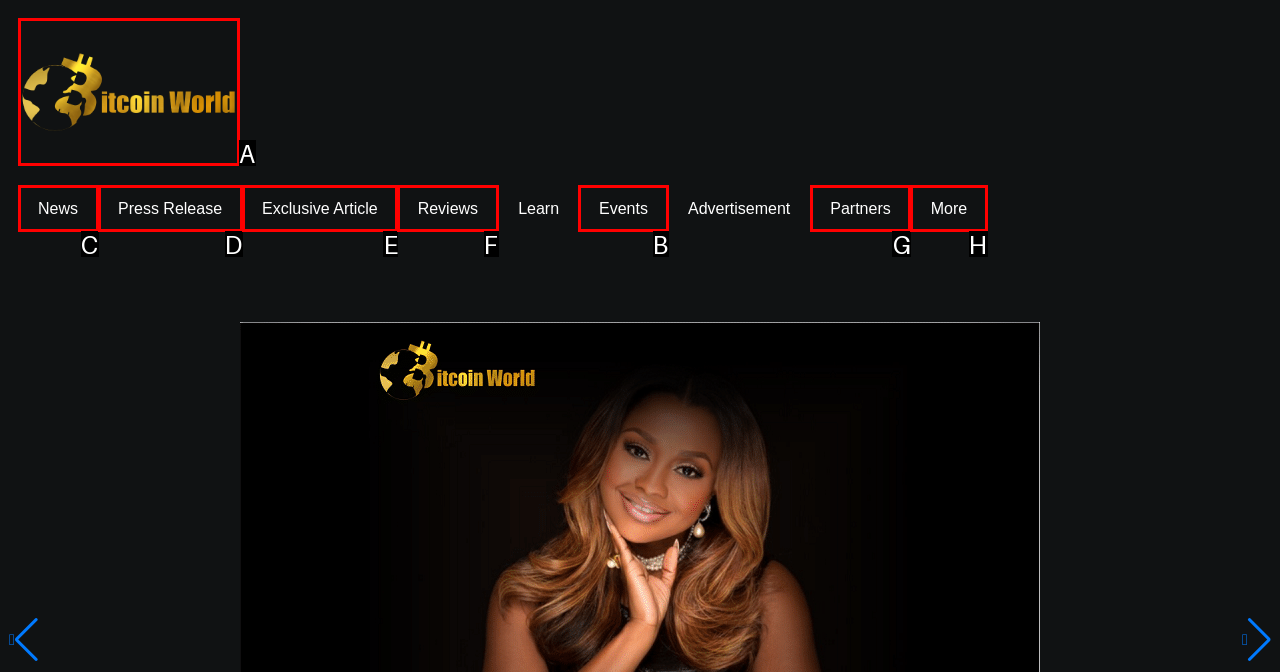To achieve the task: Check out the Events page, which HTML element do you need to click?
Respond with the letter of the correct option from the given choices.

B